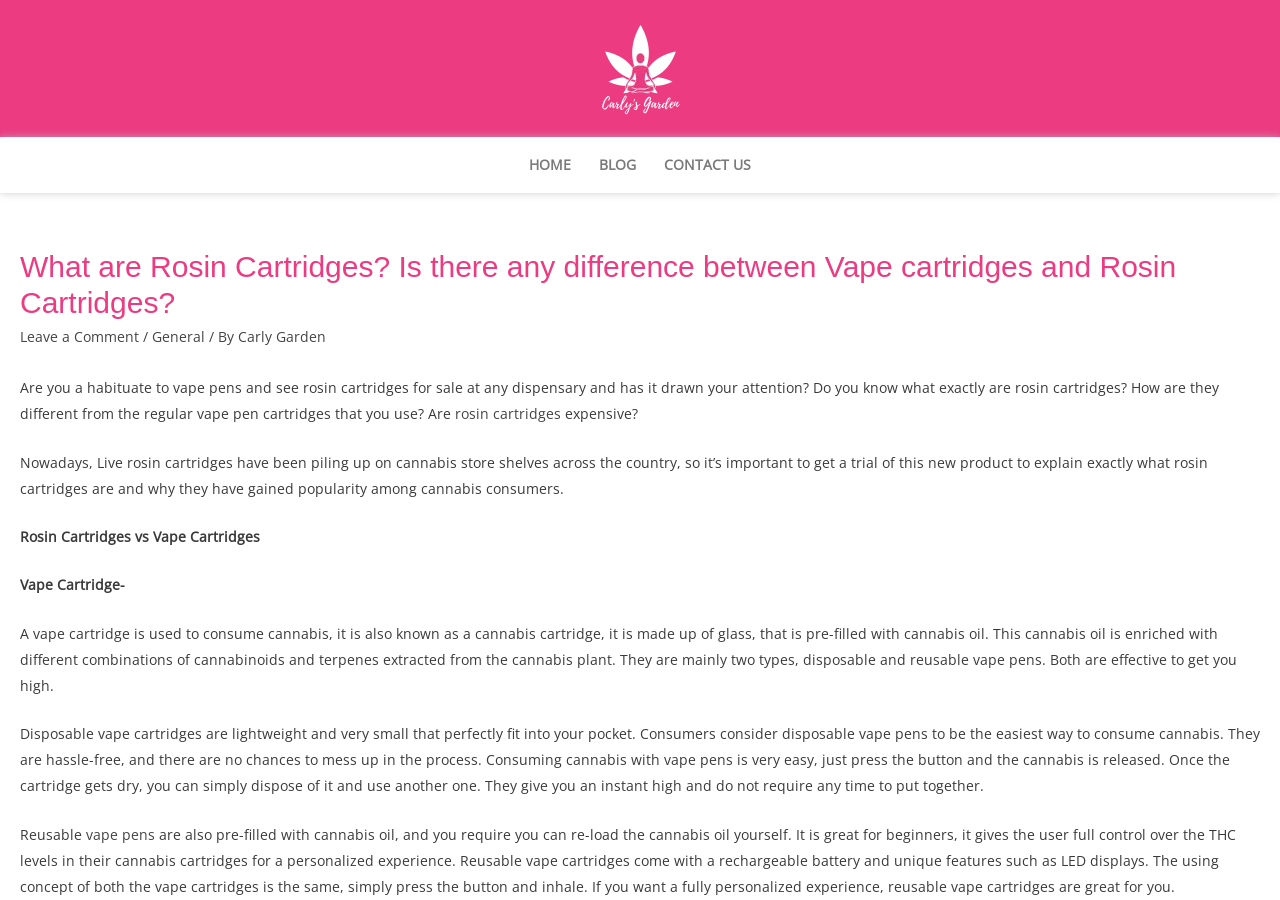What is the name of the website?
Please provide a full and detailed response to the question.

The name of the website can be found in the top-left corner of the webpage, where it says 'Carly's Garden' in the logo and also as a link.